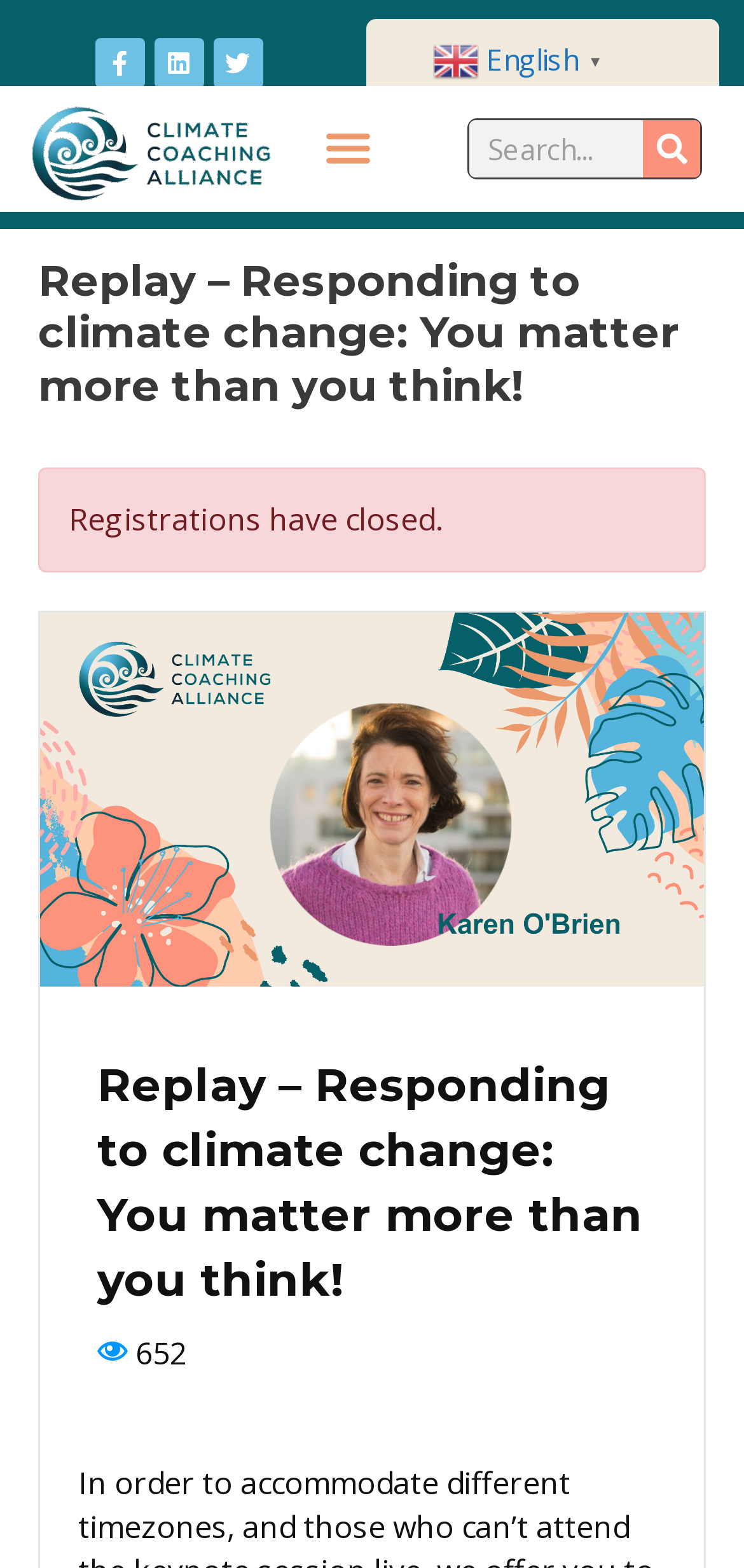Provide the bounding box coordinates, formatted as (top-left x, top-left y, bottom-right x, bottom-right y), with all values being floating point numbers between 0 and 1. Identify the bounding box of the UI element that matches the description: Facebook-f

[0.127, 0.024, 0.194, 0.056]